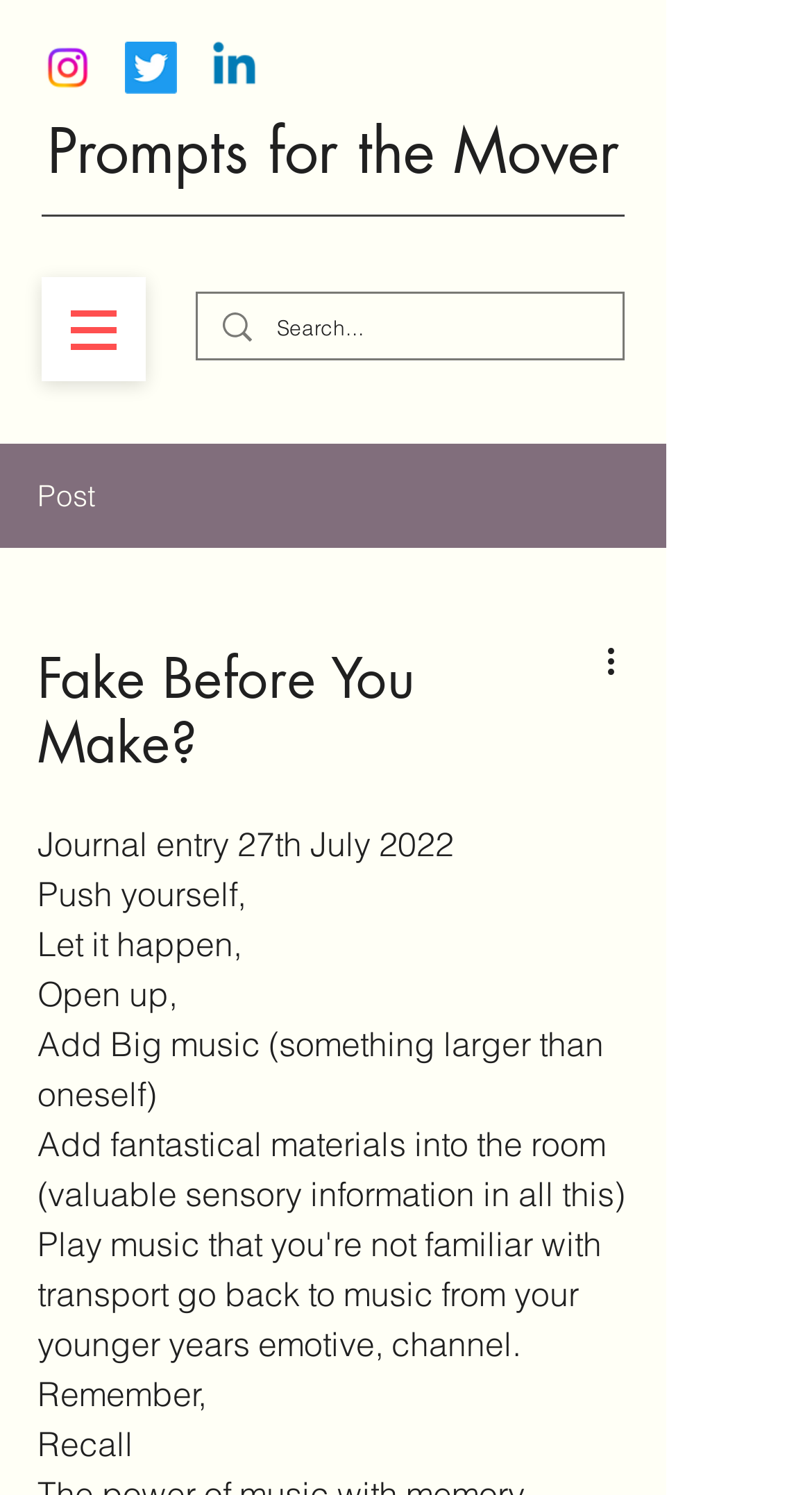Answer the question in a single word or phrase:
How many actions can be taken on a post?

More actions